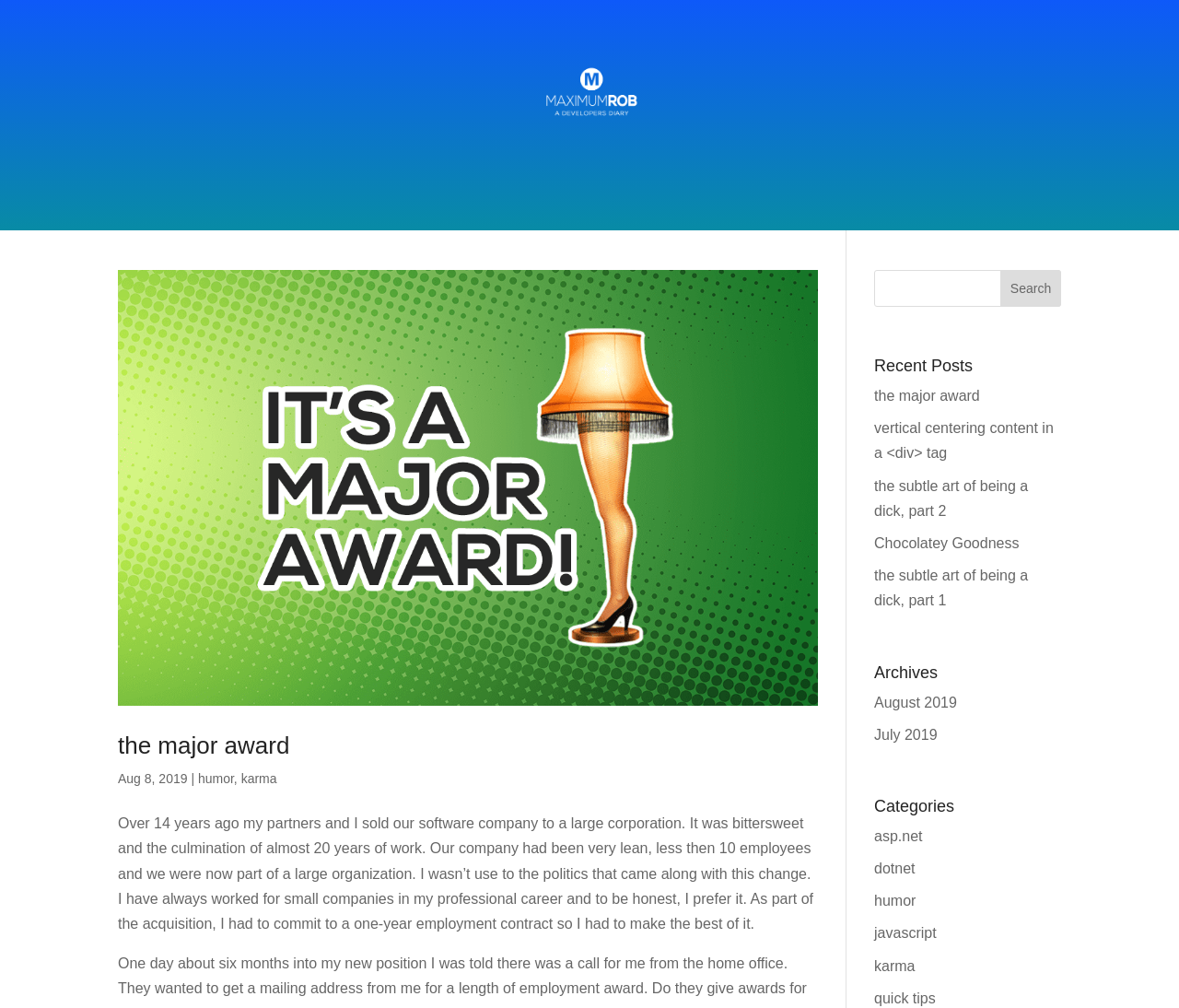Answer the question below with a single word or a brief phrase: 
What type of content is on this webpage?

Blog posts